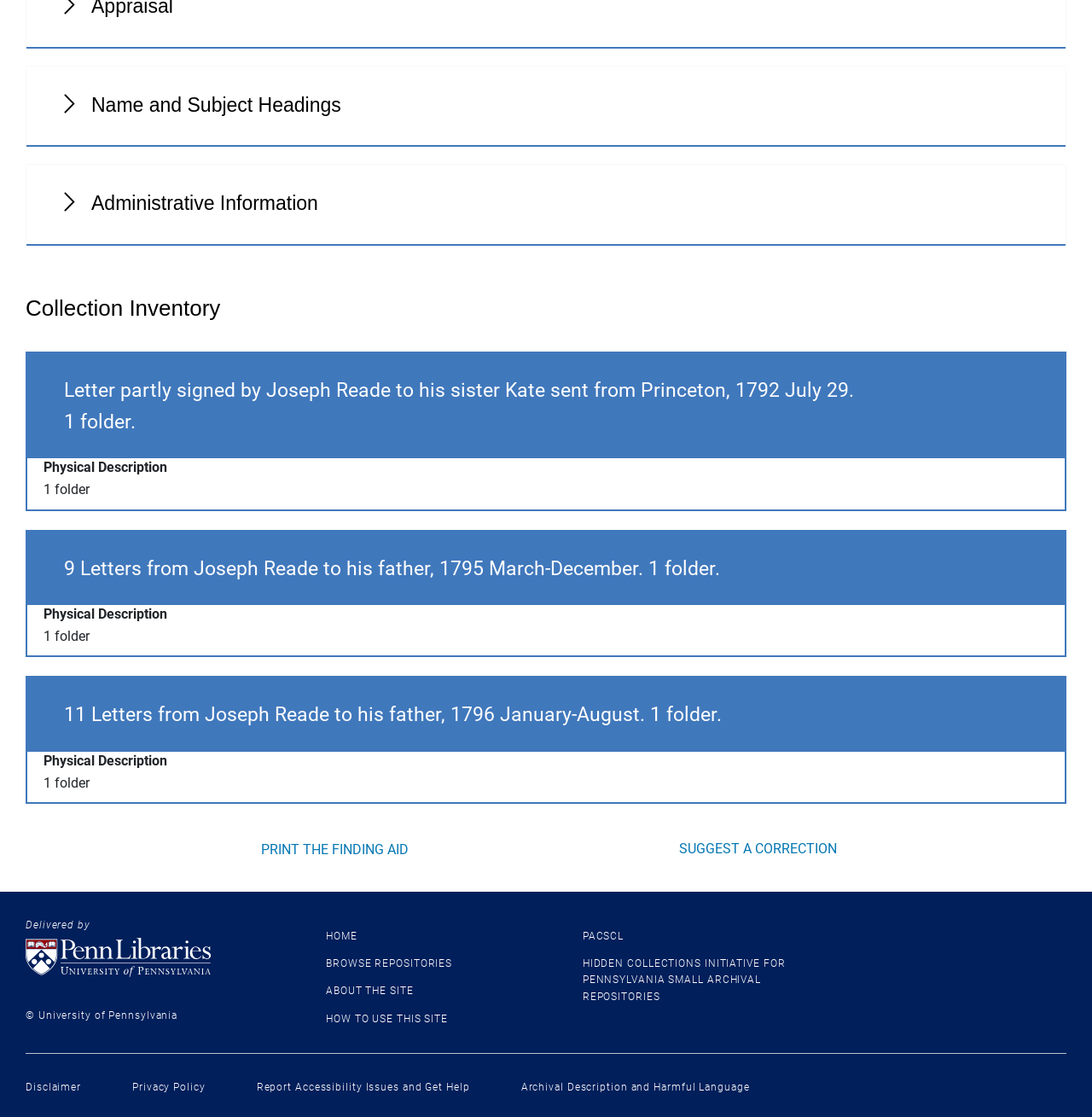Pinpoint the bounding box coordinates of the clickable area needed to execute the instruction: "Visit the HOME page". The coordinates should be specified as four float numbers between 0 and 1, i.e., [left, top, right, bottom].

[0.298, 0.833, 0.327, 0.843]